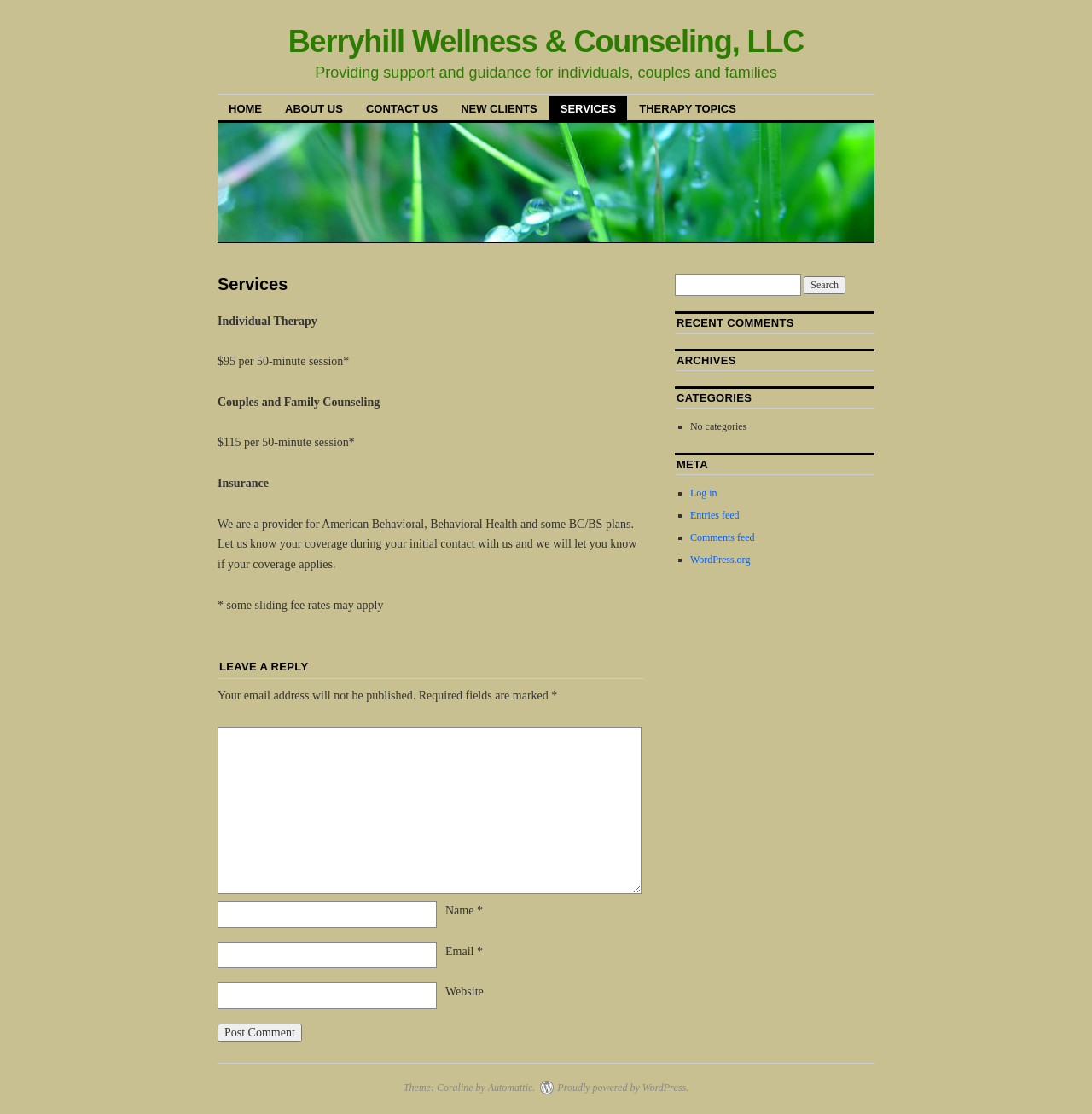Offer a detailed account of what is visible on the webpage.

This webpage is about Berryhill Wellness & Counseling, LLC, a counseling service provider. At the top, there is a navigation menu with links to different sections of the website, including "HOME", "ABOUT US", "CONTACT US", "NEW CLIENTS", "SERVICES", and "THERAPY TOPICS". 

Below the navigation menu, there is a brief introduction to the counseling services provided, stating that they offer support and guidance for individuals, couples, and families. 

The main content of the webpage is divided into two columns. The left column lists the services provided, including individual therapy, couples and family counseling, and insurance information. The prices for each service are also listed. 

In the right column, there is a search bar at the top, followed by sections for recent comments, archives, categories, and meta information. The categories section is currently empty. The meta section has links to log in, entries feed, comments feed, and WordPress.org.

At the bottom of the page, there is a comment section where visitors can leave a reply. The comment section includes fields for name, email, website, and a text box for the comment. There is also a "Post Comment" button.

Finally, at the very bottom of the page, there is a footer section with a theme credit and a statement proudly powered by WordPress.